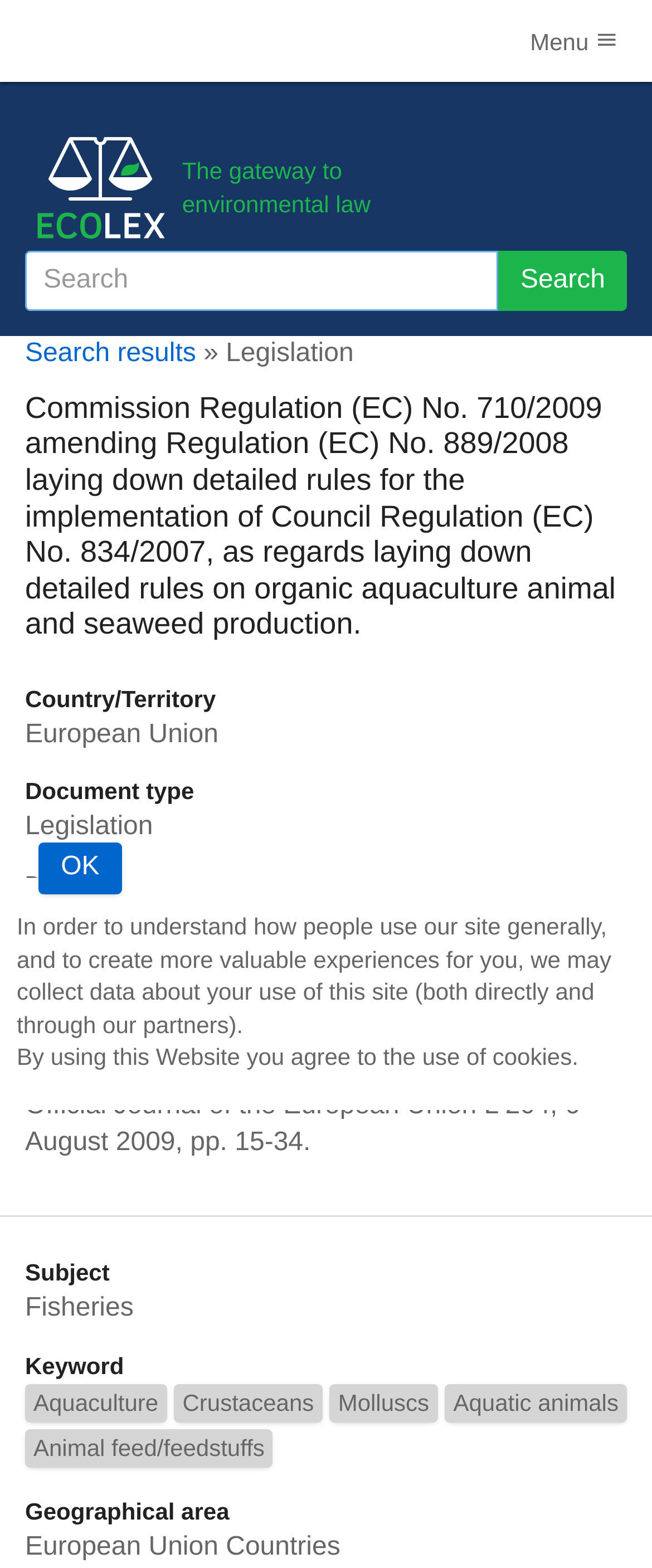What is the document type of Commission Regulation (EC) No. 710/2009?
Look at the image and answer the question using a single word or phrase.

Legislation